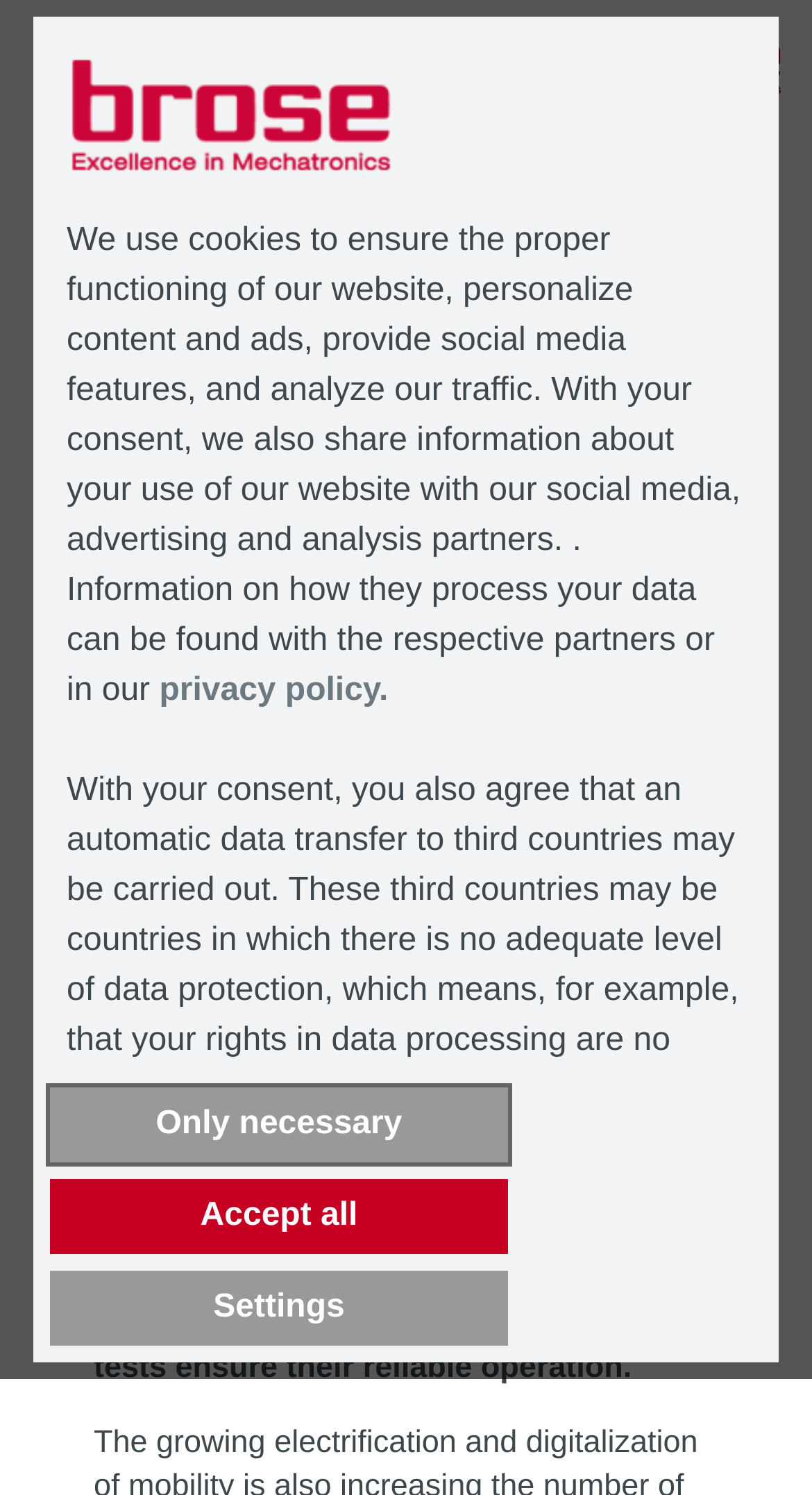From the screenshot, find the bounding box of the UI element matching this description: "privacy policy.". Supply the bounding box coordinates in the form [left, top, right, bottom], each a float between 0 and 1.

[0.196, 0.45, 0.478, 0.474]